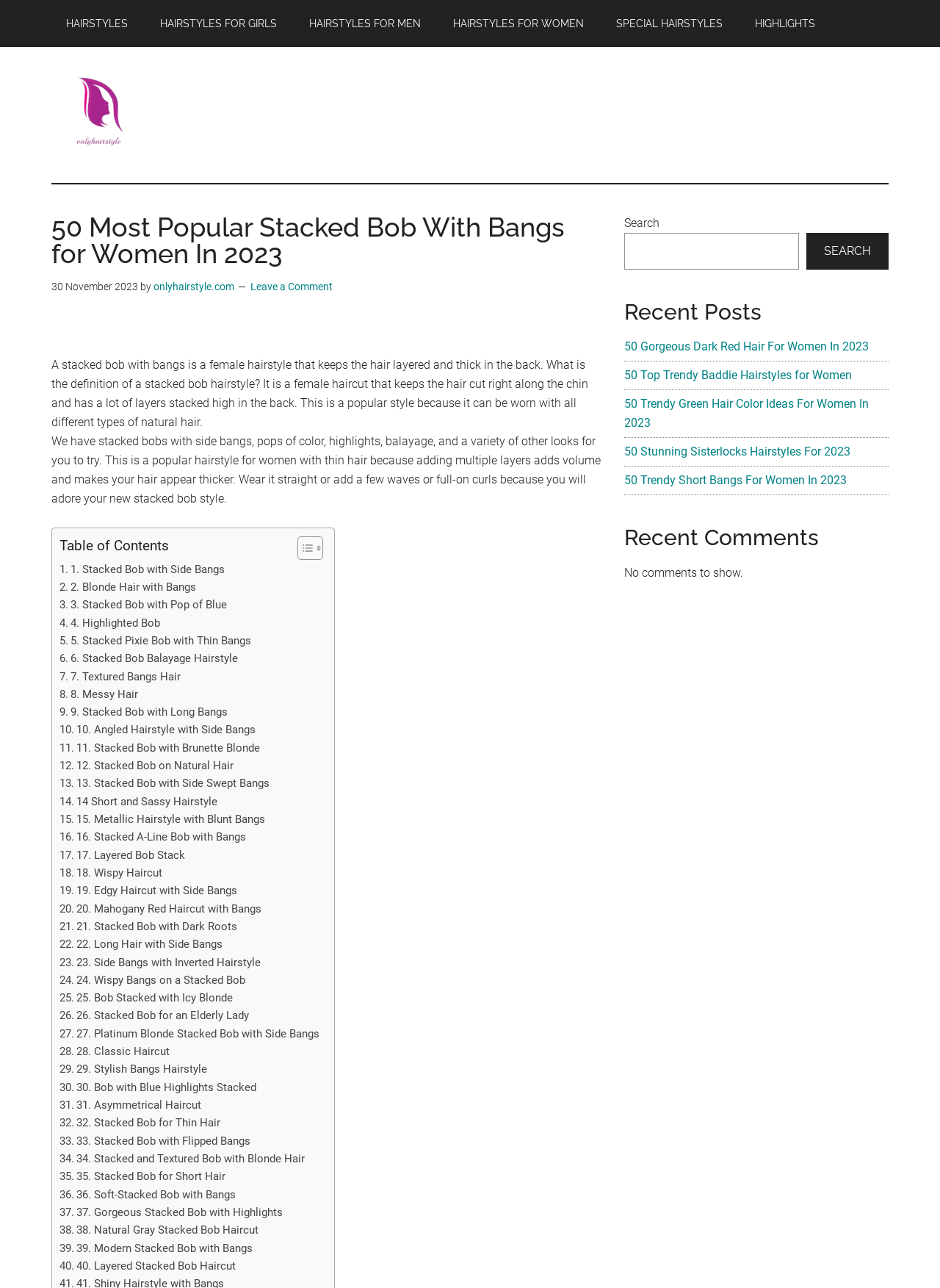Give a short answer using one word or phrase for the question:
What is the purpose of the 'Toggle Table of Content' button?

To show or hide the table of contents